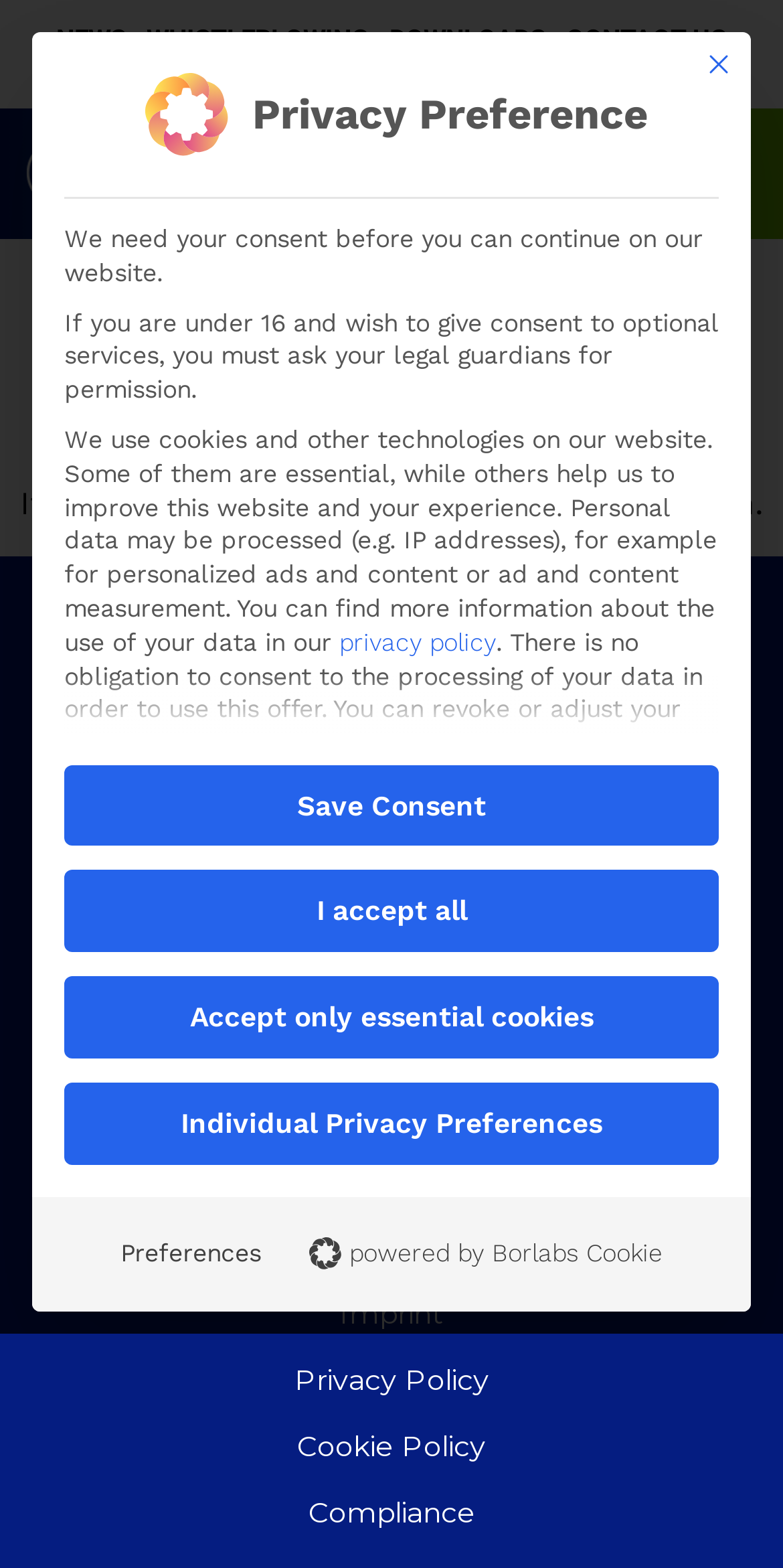Illustrate the webpage with a detailed description.

This webpage is a "Page Not Found" page from Trench Group. At the top, there are five hidden links: "NEWS", "WHISTLEBLOWING", "DOWNLOADS", and "CONTACT US", which are likely part of a navigation menu. Below these links, there is a hidden button labeled "Menu Toggle".

In the middle of the page, there is a prominent alert dialog box titled "Privacy Preference" with a "Close" button at the top right corner. Inside the dialog box, there is a heading "Privacy Preference" followed by a paragraph explaining the website's use of cookies and personal data processing. The paragraph is quite long and provides detailed information about the website's privacy policy, including the processing of personal data in the USA.

Below the paragraph, there are several interactive elements, including a link to the "privacy policy", a "Settings" button, and a group of buttons and checkboxes for managing privacy preferences. The buttons include "Save Consent", "I accept all", "Accept only essential cookies", and "Individual Privacy Preferences". There is also a checkbox labeled "Essential" with a description of essential services.

At the bottom of the page, there are four hidden links: "Downloads", "Imprint", "Privacy Policy", and "Compliance". Additionally, there is a button labeled "Preferences" and a link "powered by Borlabs Cookie" with an accompanying image.